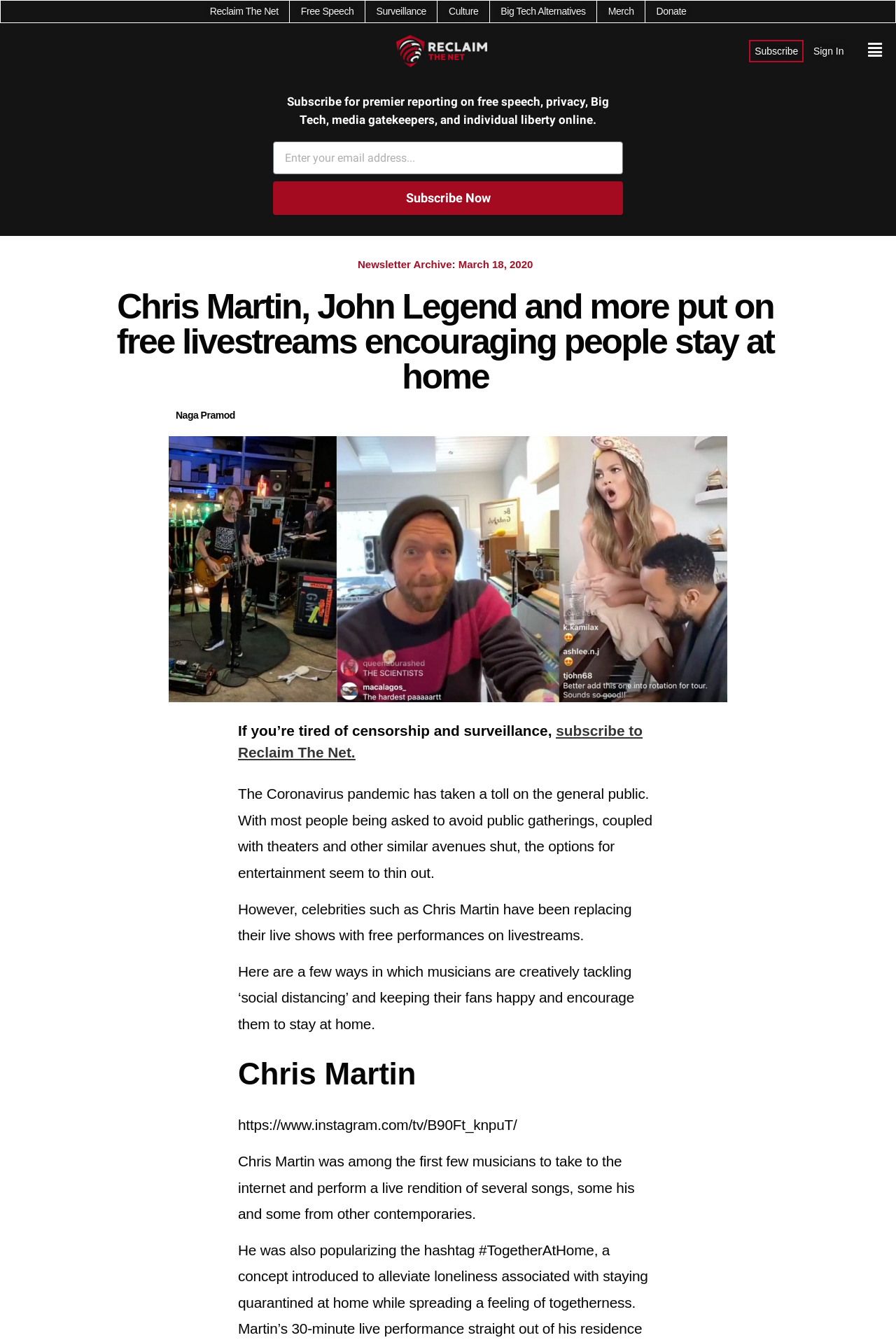Respond concisely with one word or phrase to the following query:
What is the purpose of the newsletter?

Premier reporting on free speech, privacy, Big Tech, media gatekeepers, and individual liberty online.